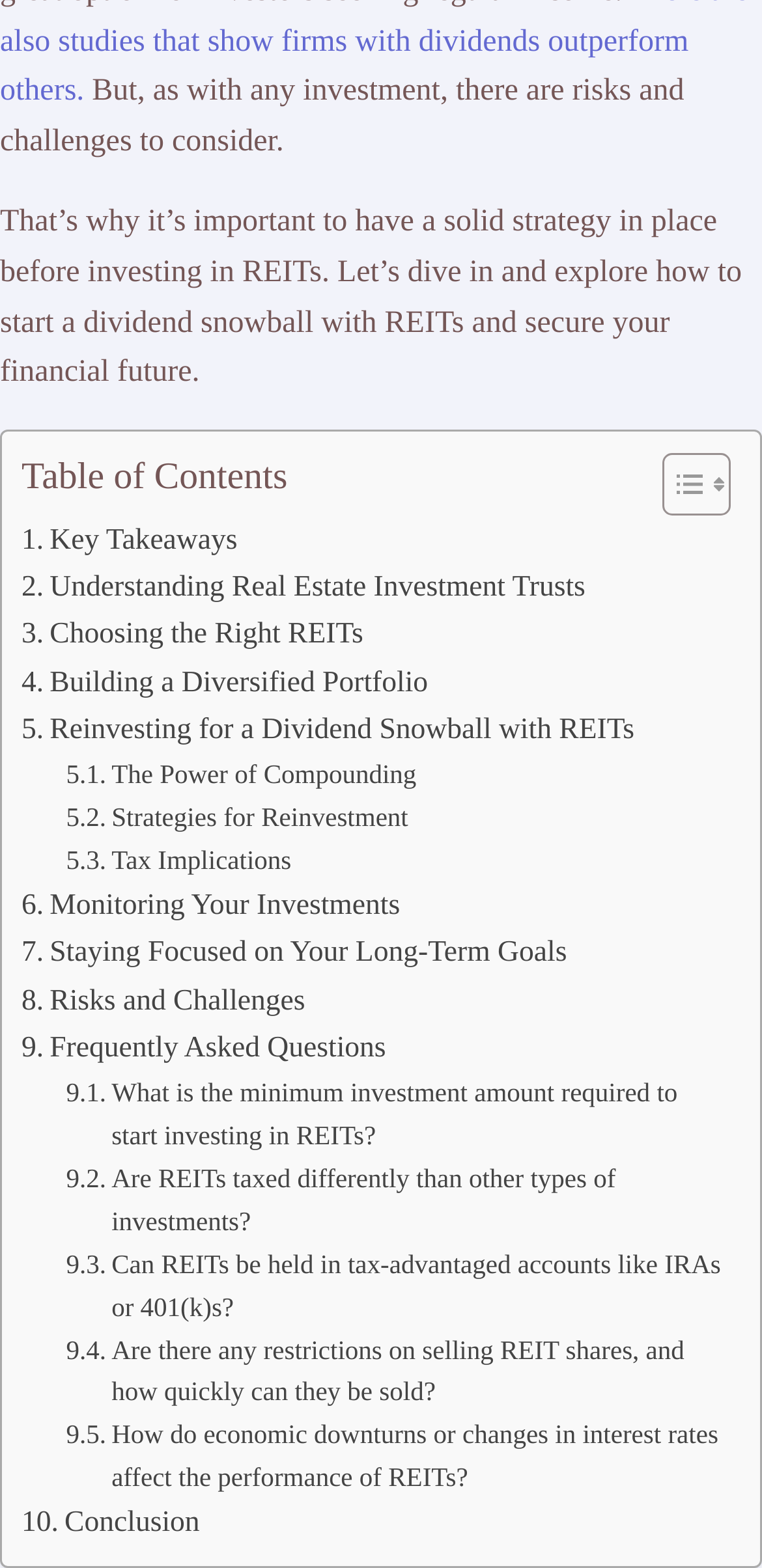What is the last section of the webpage?
Craft a detailed and extensive response to the question.

The last section of the webpage is the 'Conclusion' section, which is indicated by the link '. Conclusion' at the bottom of the webpage.